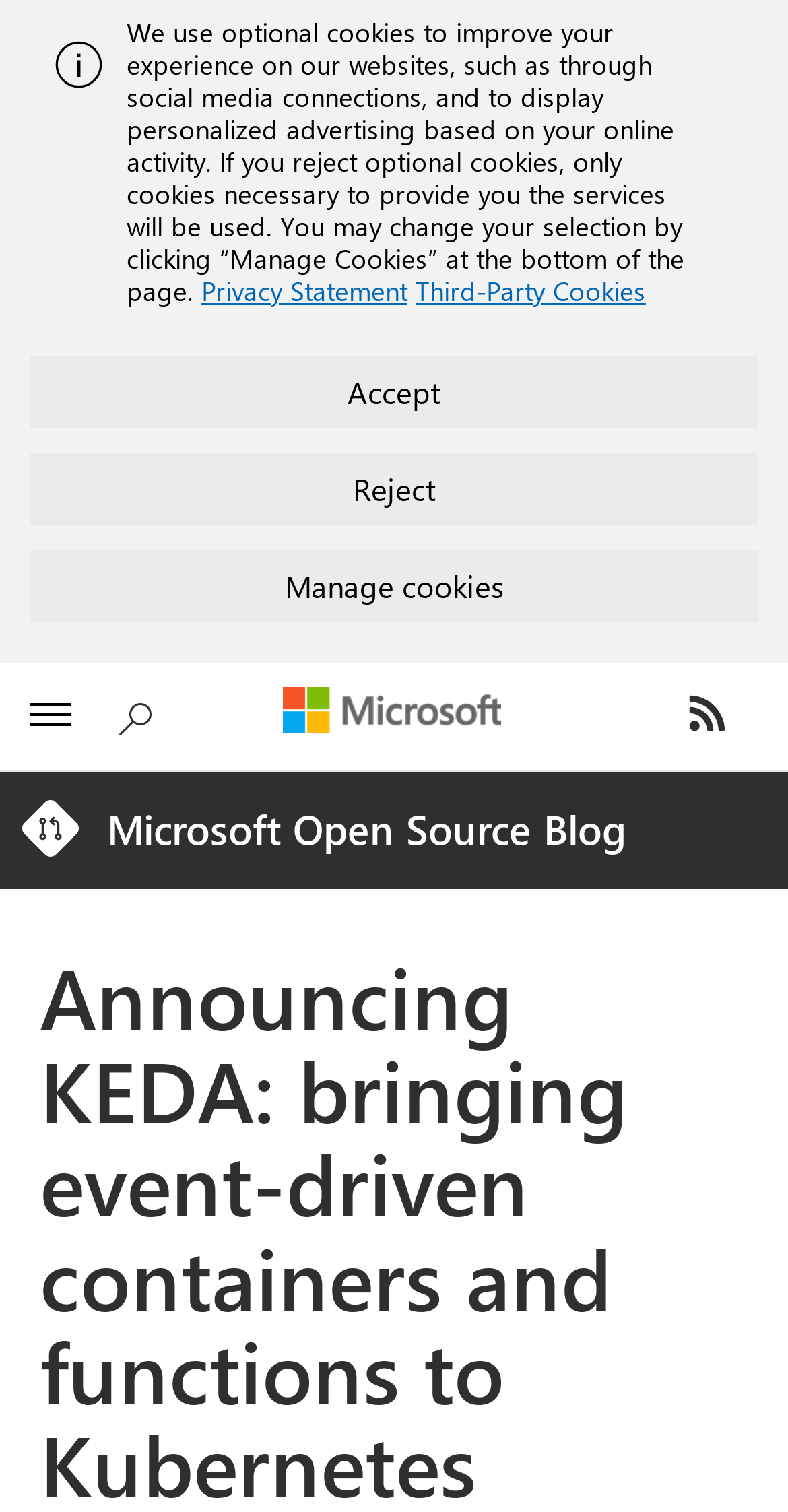Specify the bounding box coordinates for the region that must be clicked to perform the given instruction: "Search Open Source blog".

[0.136, 0.449, 0.223, 0.492]